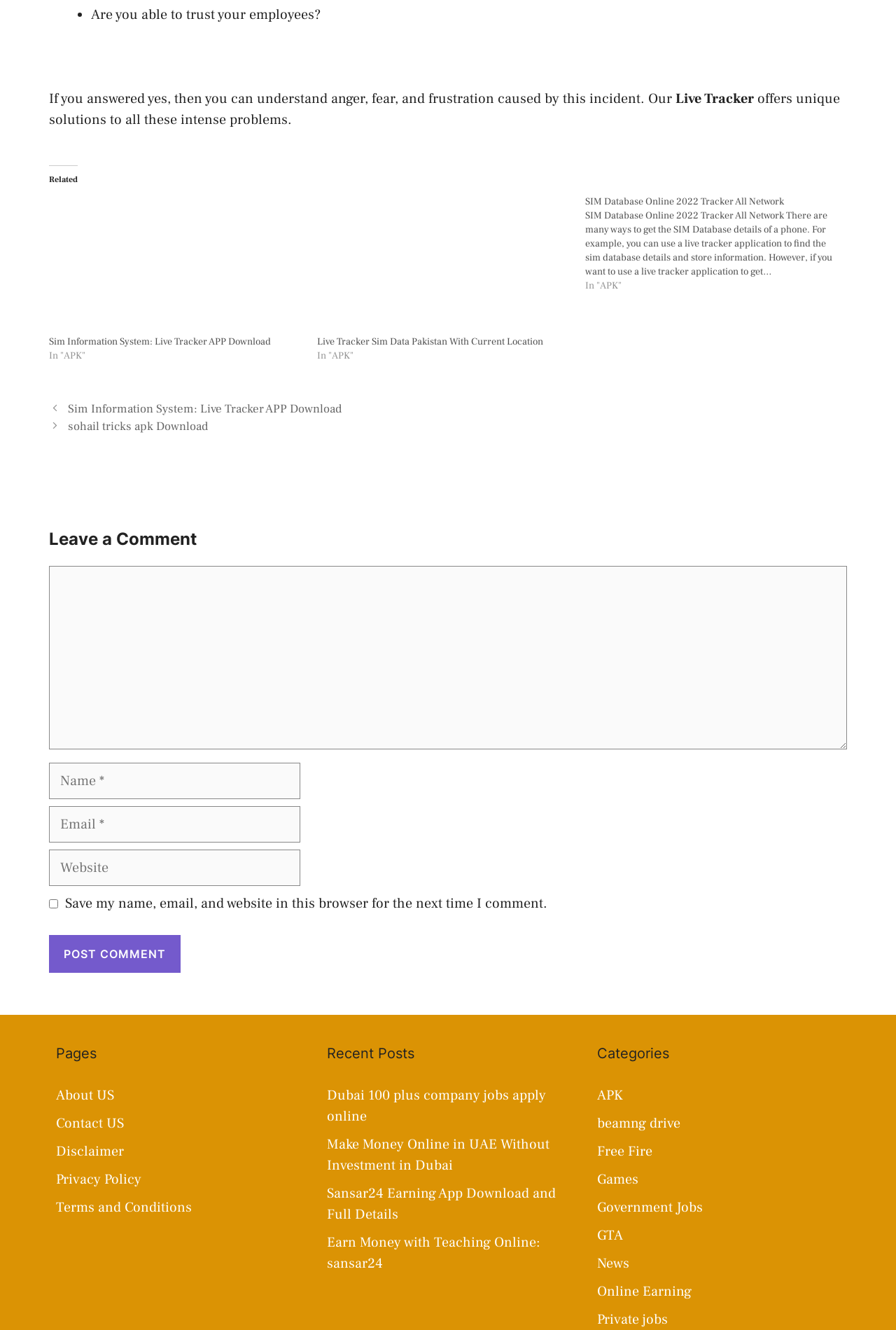Please give a one-word or short phrase response to the following question: 
What is the purpose of the 'Live Tracker'?

To find sim database details